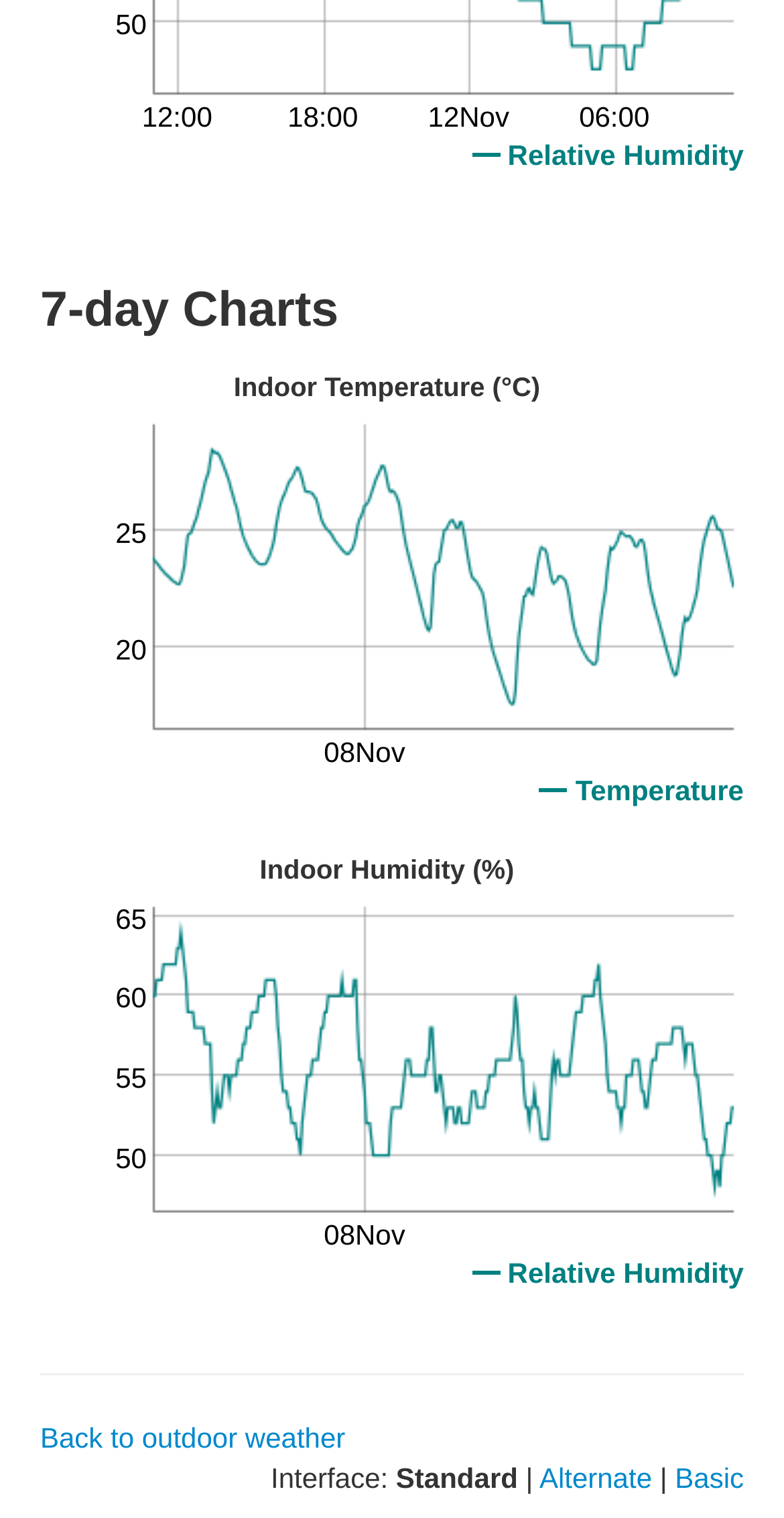Using a single word or phrase, answer the following question: 
What is the relative humidity at 12:00?

50